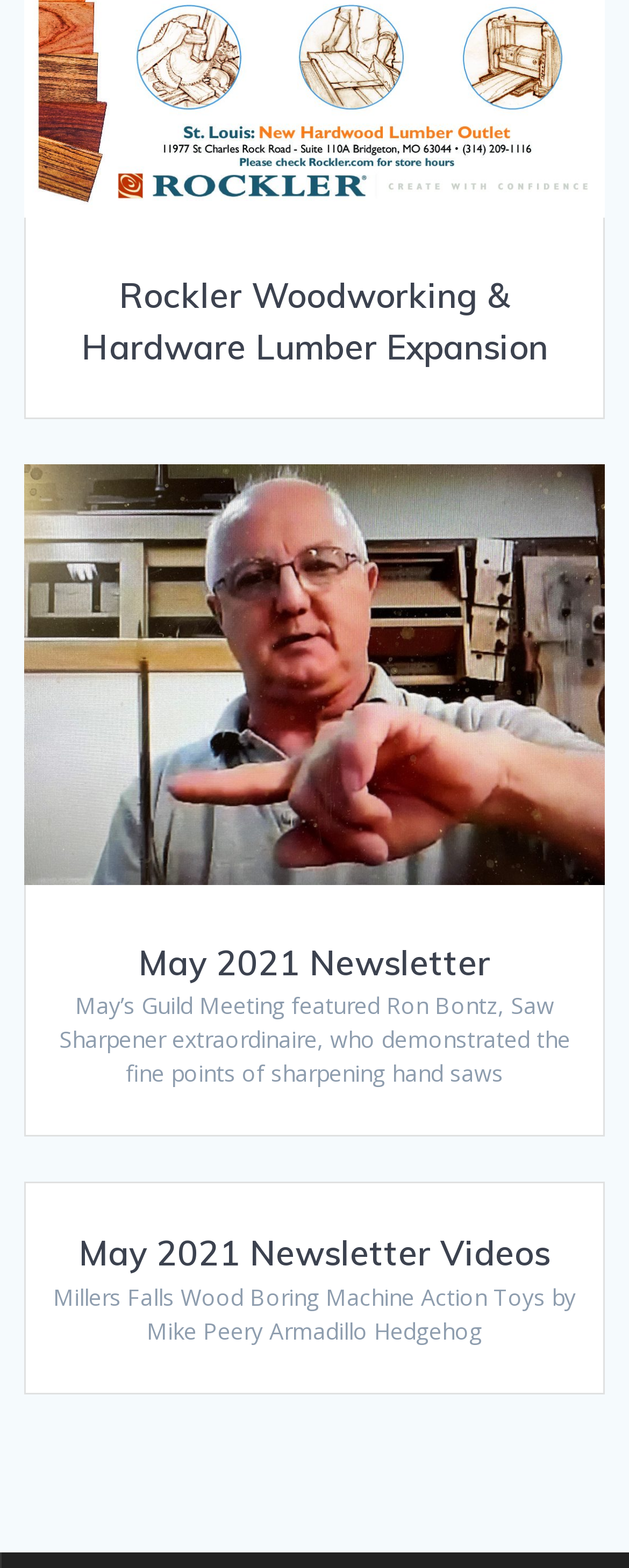Please look at the image and answer the question with a detailed explanation: What is the purpose of the May 2021 newsletter videos?

Based on the heading 'May 2021 Newsletter Videos' and the context of the webpage, it can be inferred that the purpose of the May 2021 newsletter videos is to demonstrate woodworking techniques or tools, such as saw sharpening.